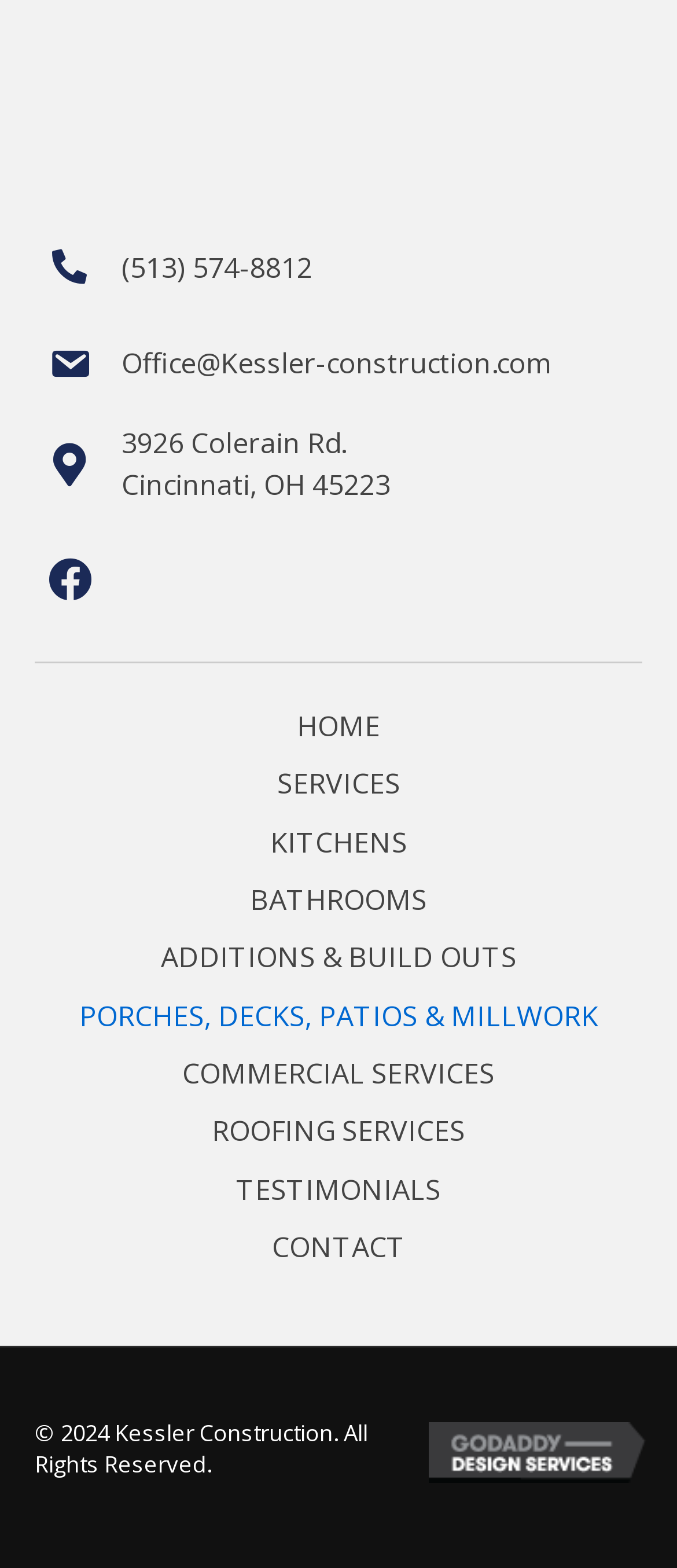Pinpoint the bounding box coordinates of the clickable area necessary to execute the following instruction: "Visit the office email". The coordinates should be given as four float numbers between 0 and 1, namely [left, top, right, bottom].

[0.179, 0.219, 0.813, 0.243]